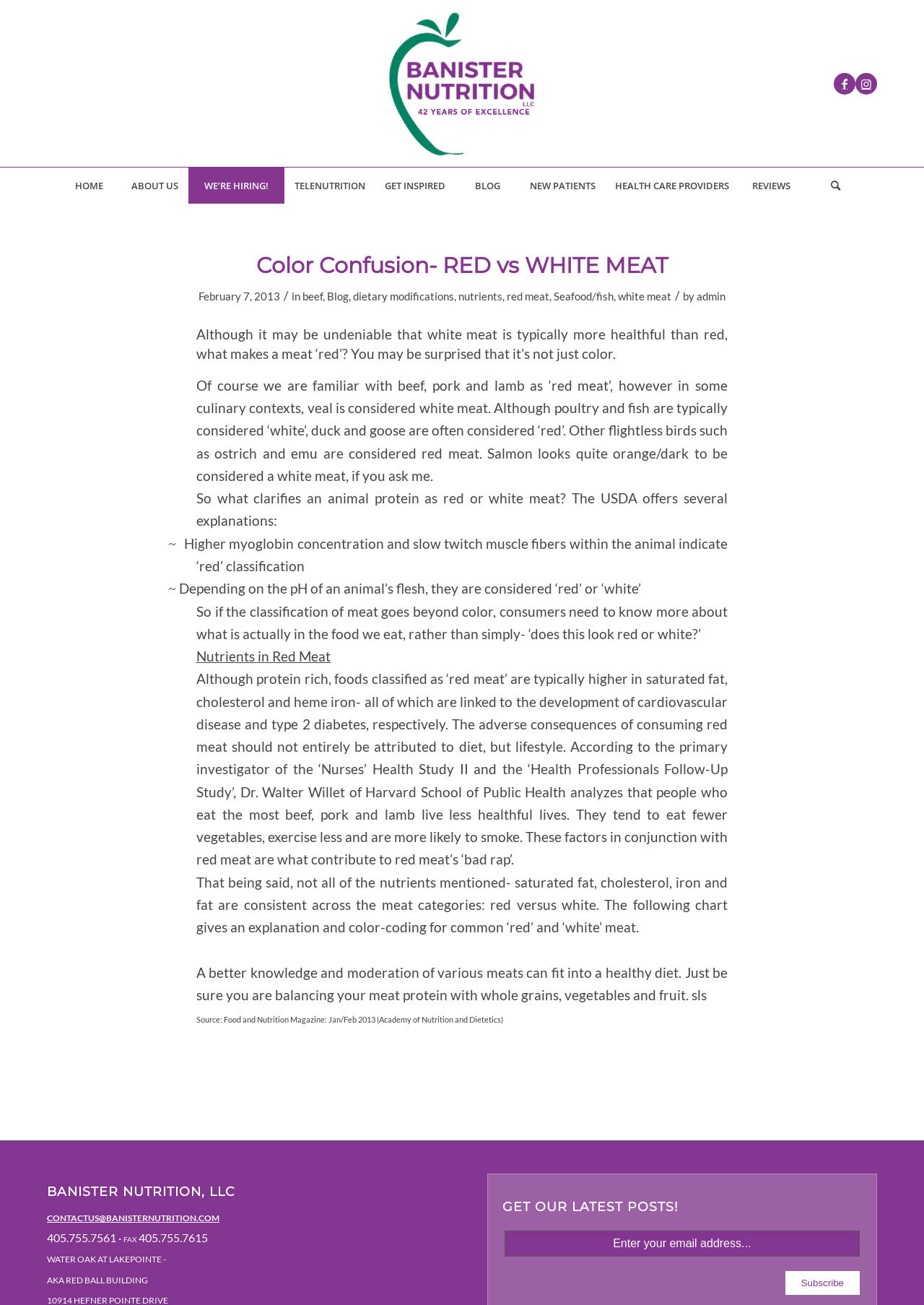Construct a thorough caption encompassing all aspects of the webpage.

This webpage is about Banister Nutrition, LLC, a dietitian and nutrition specialist based in OKC. At the top, there is a logo and a link to the company's homepage, accompanied by social media links to Facebook and Instagram. Below that, there is a vertical menu with 11 items, including "HOME", "ABOUT US", "WE'RE HIRING!", "TELENUTRITION", "GET INSPIRED", "BLOG", "NEW PATIENTS", "HEALTH CARE PROVIDERS", "REVIEWS", and "Search".

The main content of the page is an article titled "Color Confusion- RED vs WHITE MEAT". The article discusses the differences between red and white meat, including their nutritional content and health implications. It also provides information on how the USDA classifies meat as red or white. The article is divided into several sections, with headings and paragraphs of text, as well as links to related topics.

At the bottom of the page, there is a section with the company's contact information, including an email address, phone number, fax number, and physical address. There is also a call-to-action to subscribe to the company's latest posts via email.